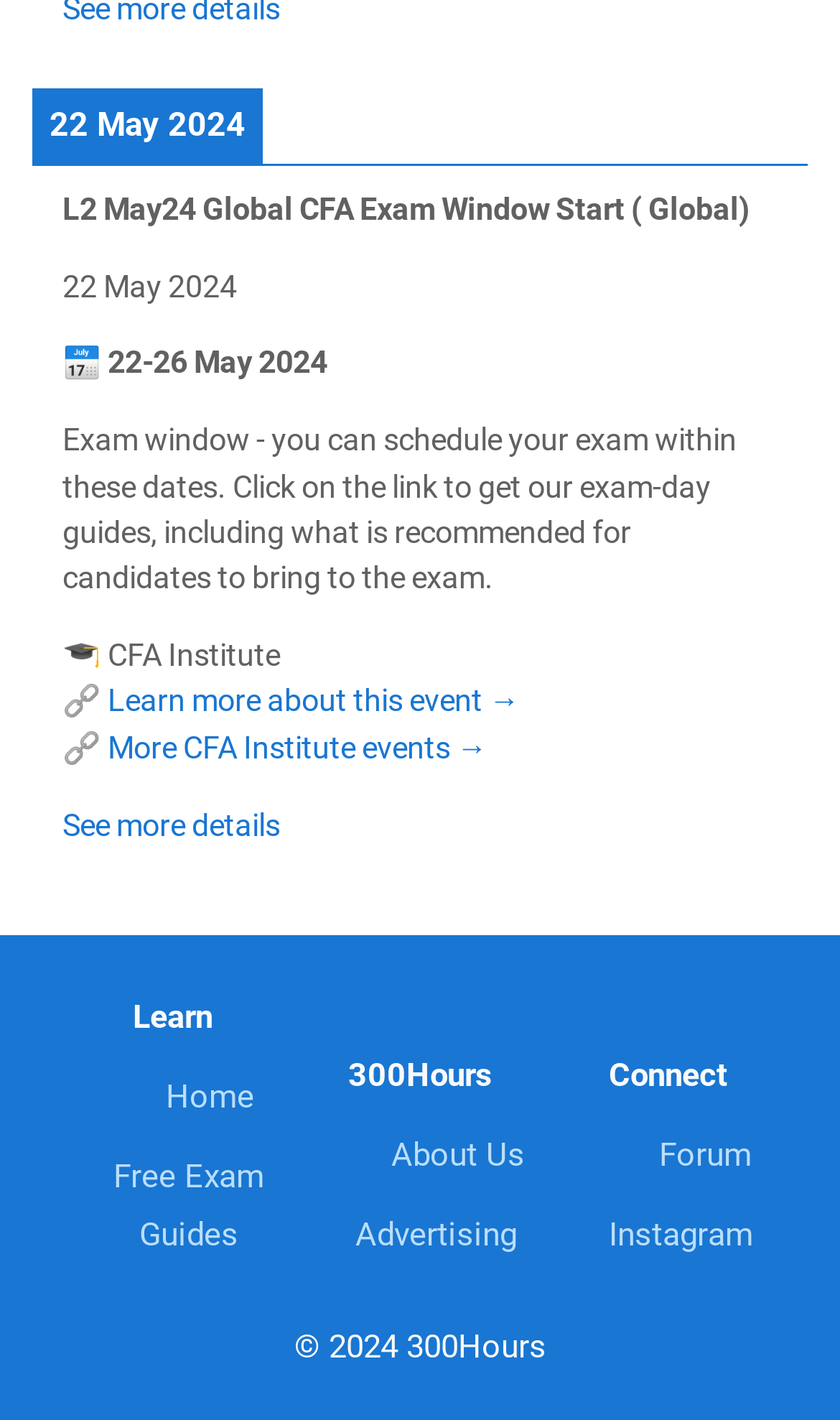Determine the bounding box coordinates of the target area to click to execute the following instruction: "Go to Home."

[0.197, 0.759, 0.303, 0.786]